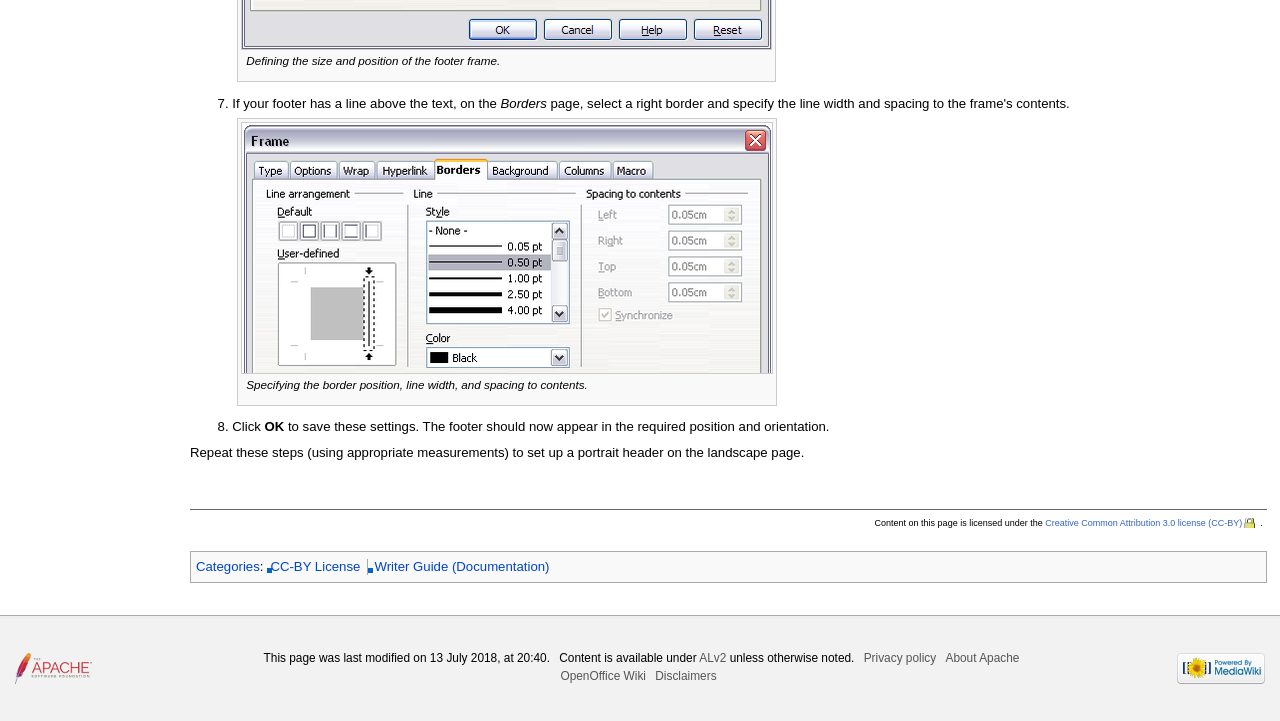Using the provided element description: "Disclaimers", identify the bounding box coordinates. The coordinates should be four floats between 0 and 1 in the order [left, top, right, bottom].

[0.512, 0.928, 0.56, 0.947]